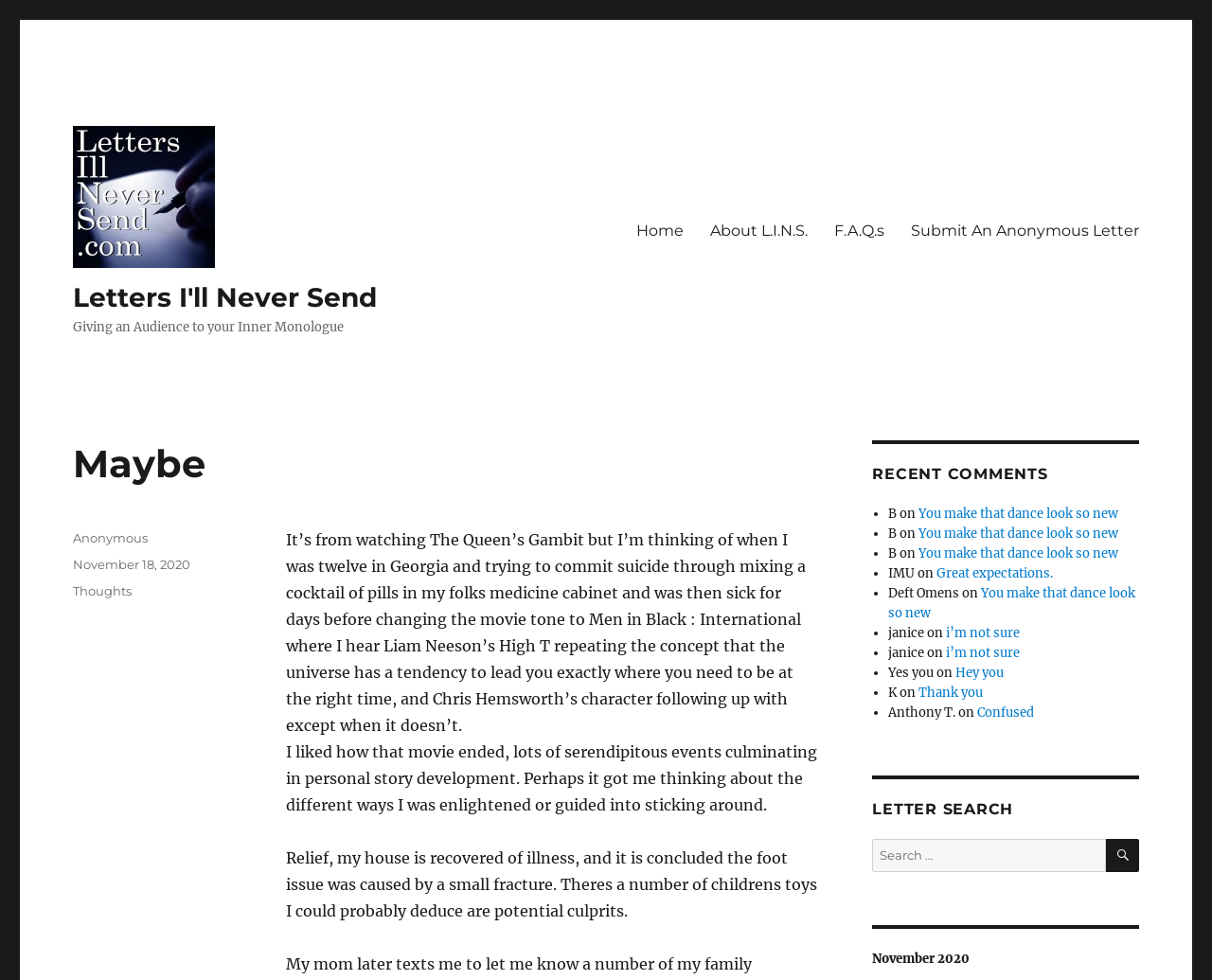What is the name of the website?
Provide a short answer using one word or a brief phrase based on the image.

Letters I'll Never Send